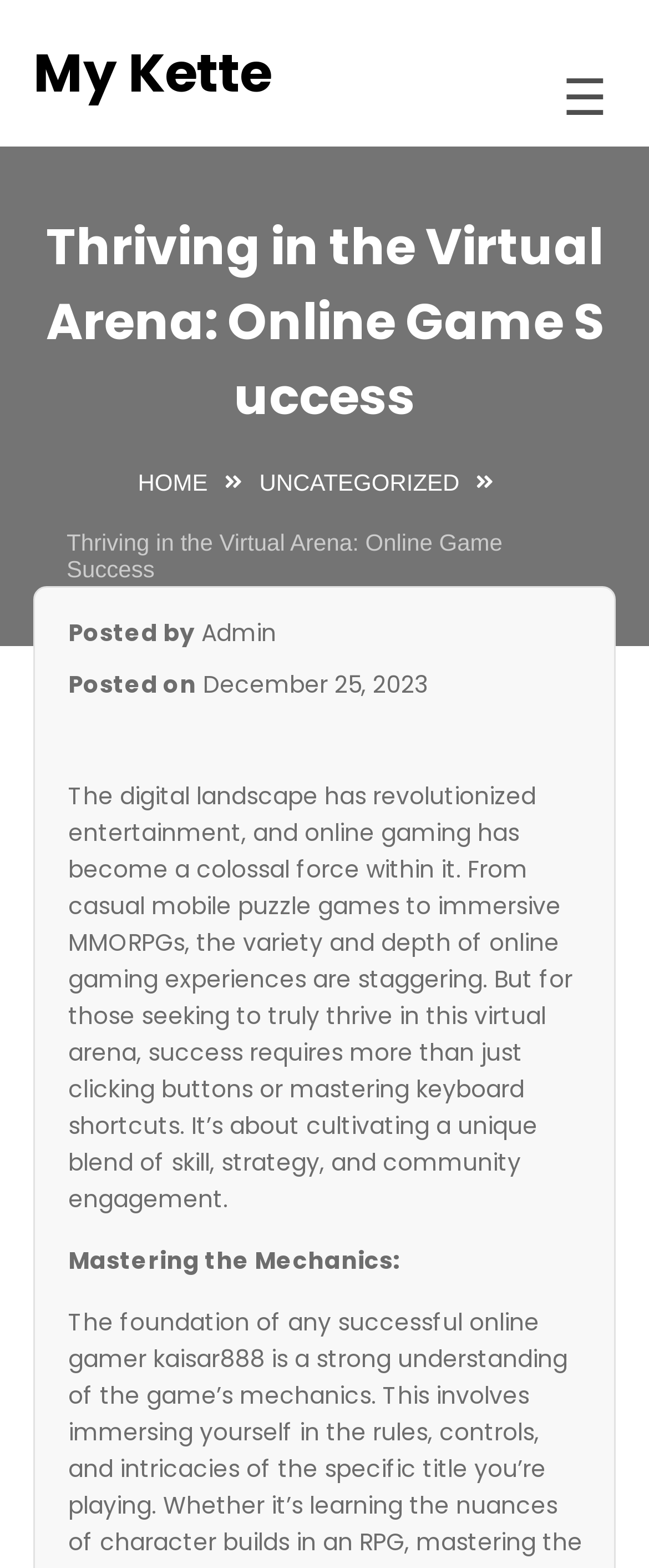Please find the bounding box for the UI element described by: "☰".

[0.867, 0.039, 0.936, 0.087]